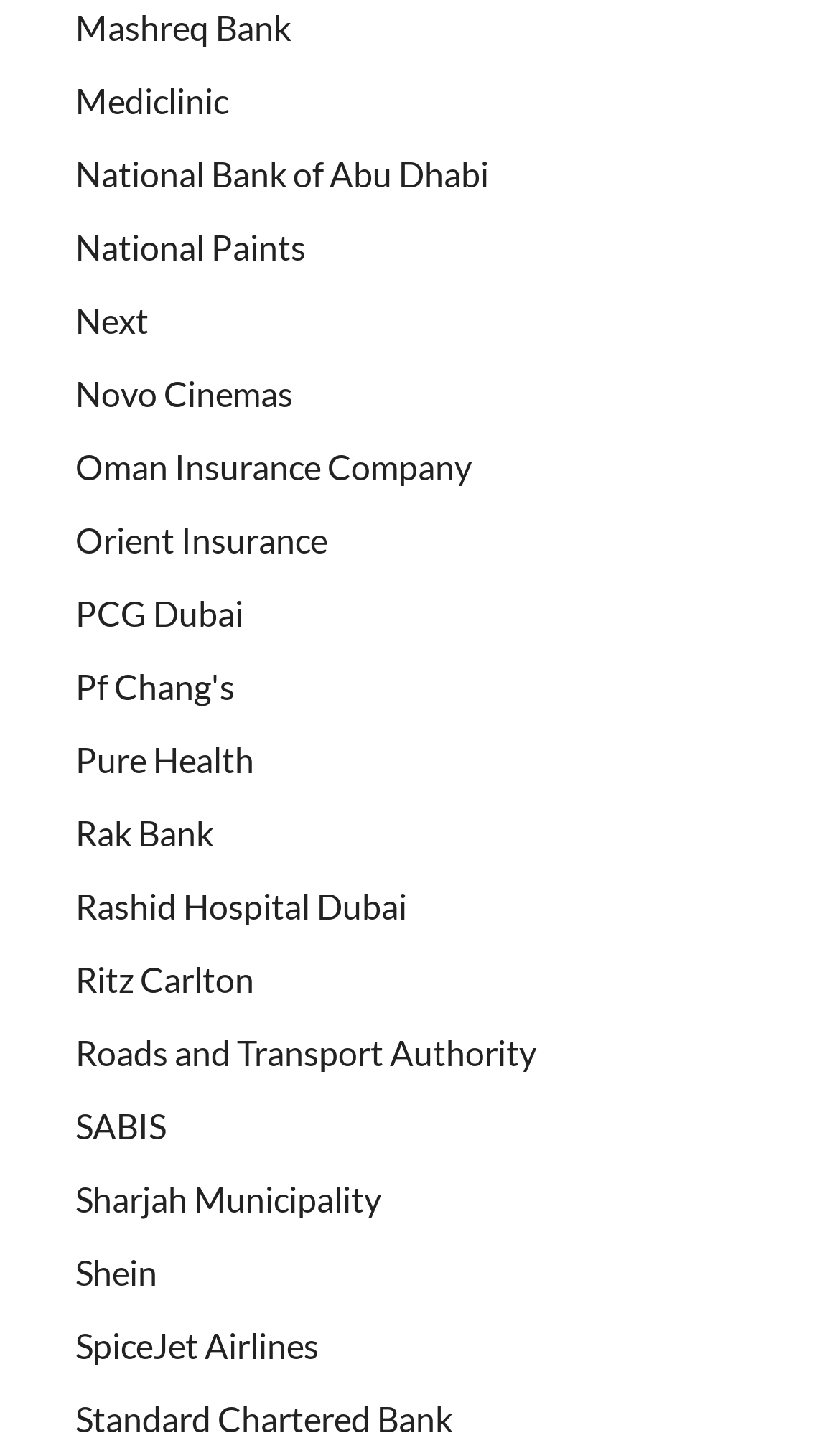Please give a one-word or short phrase response to the following question: 
What is the first company listed?

Mashreq Bank